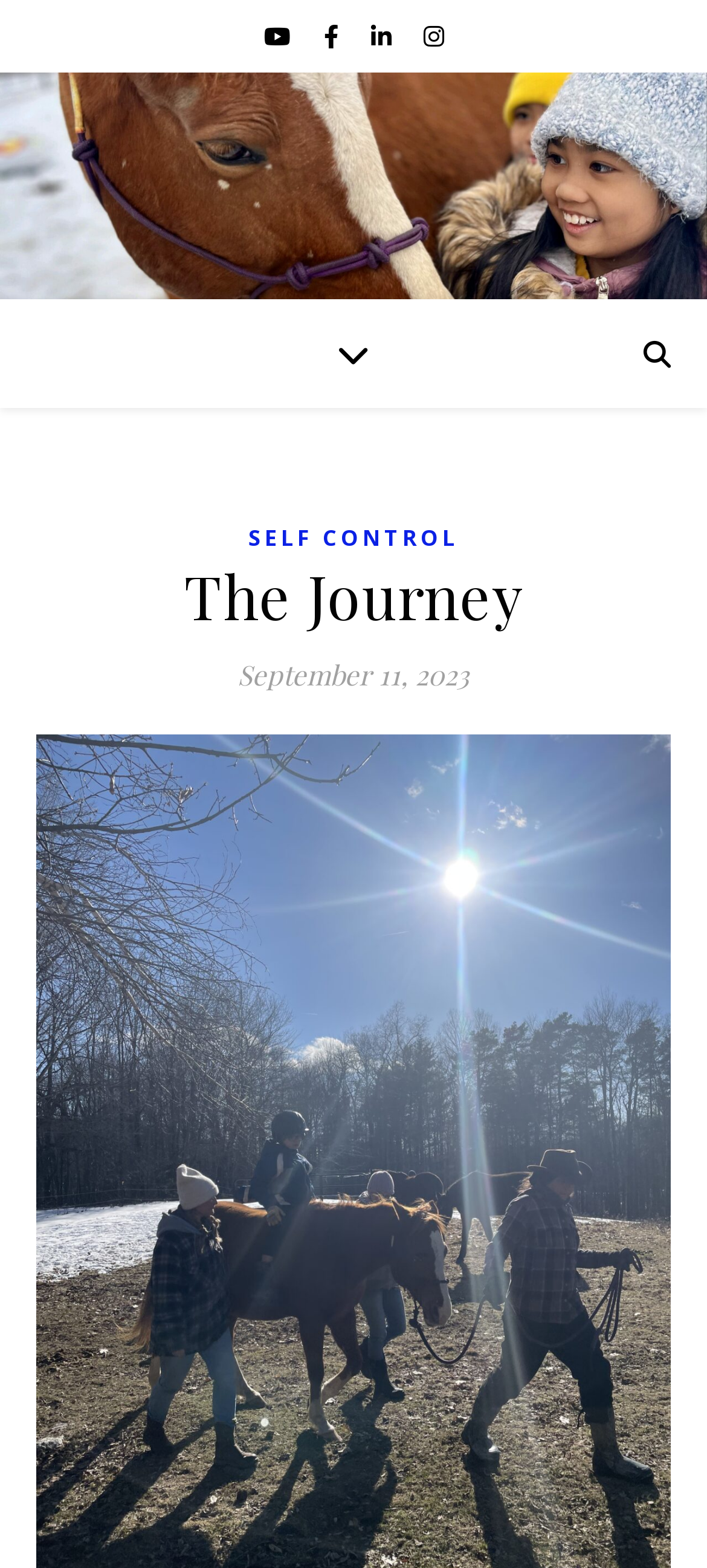What is the text of the first link in the header section? Using the information from the screenshot, answer with a single word or phrase.

SELF CONTROL